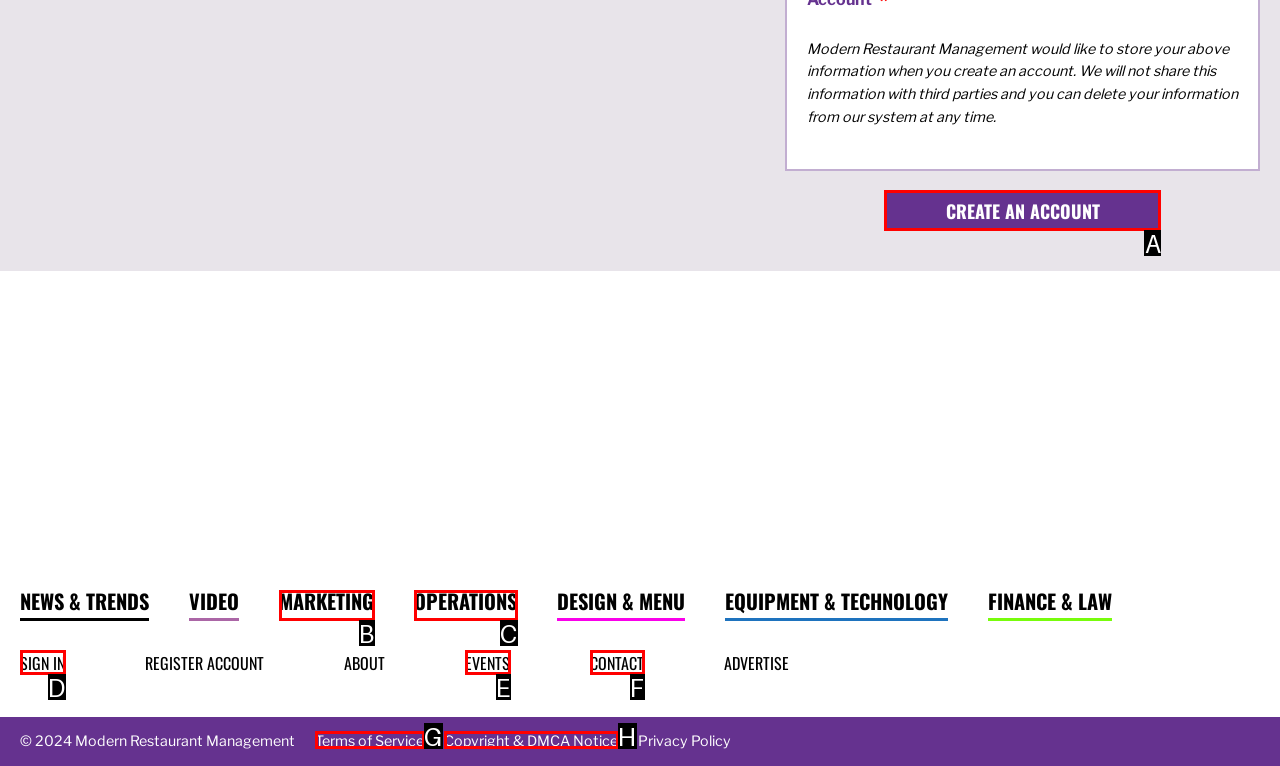Tell me which one HTML element you should click to complete the following task: Create an account
Answer with the option's letter from the given choices directly.

A